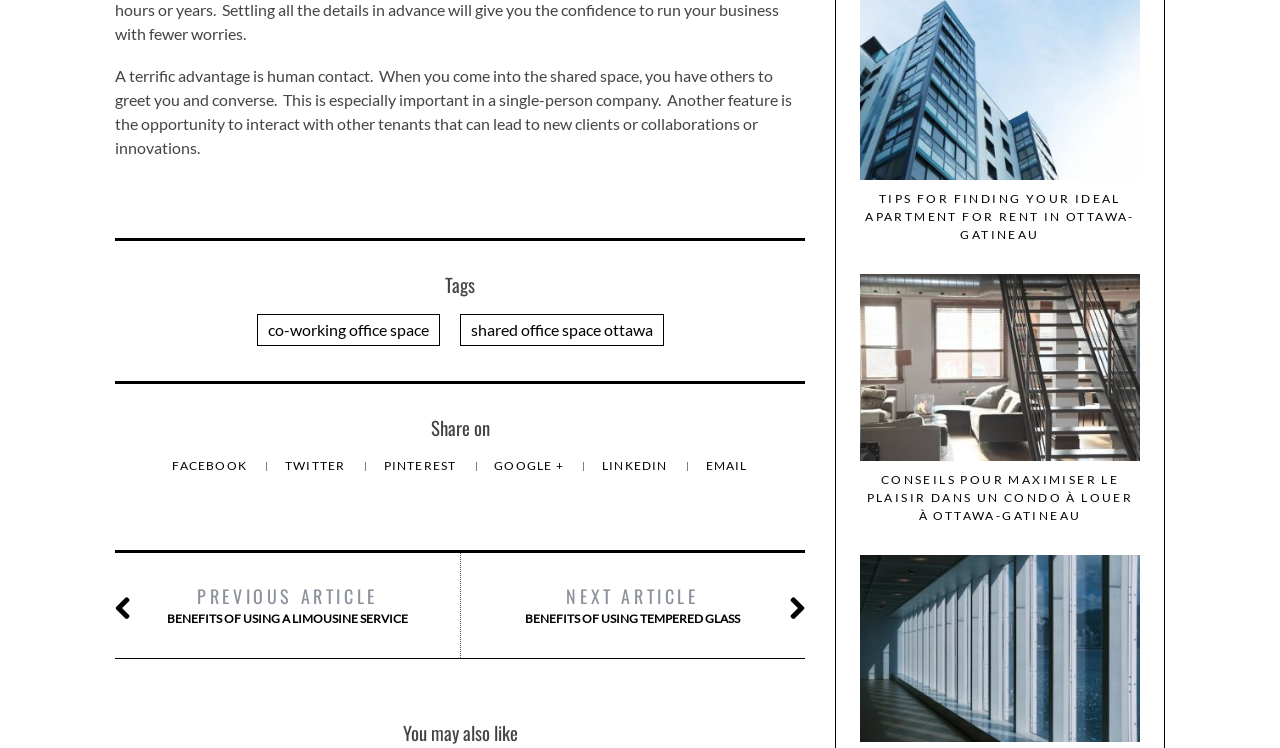Please provide a comprehensive answer to the question below using the information from the image: How many related articles are suggested?

Two related articles are suggested, which are 'TIPS FOR FINDING YOUR IDEAL APARTMENT FOR RENT IN OTTAWA-GATINEAU' and 'CONSEILS POUR MAXIMISER LE PLAISIR DANS UN CONDO À LOUER À OTTAWA-GATINEAU', as indicated by the links and figures below the 'You may also like' heading.